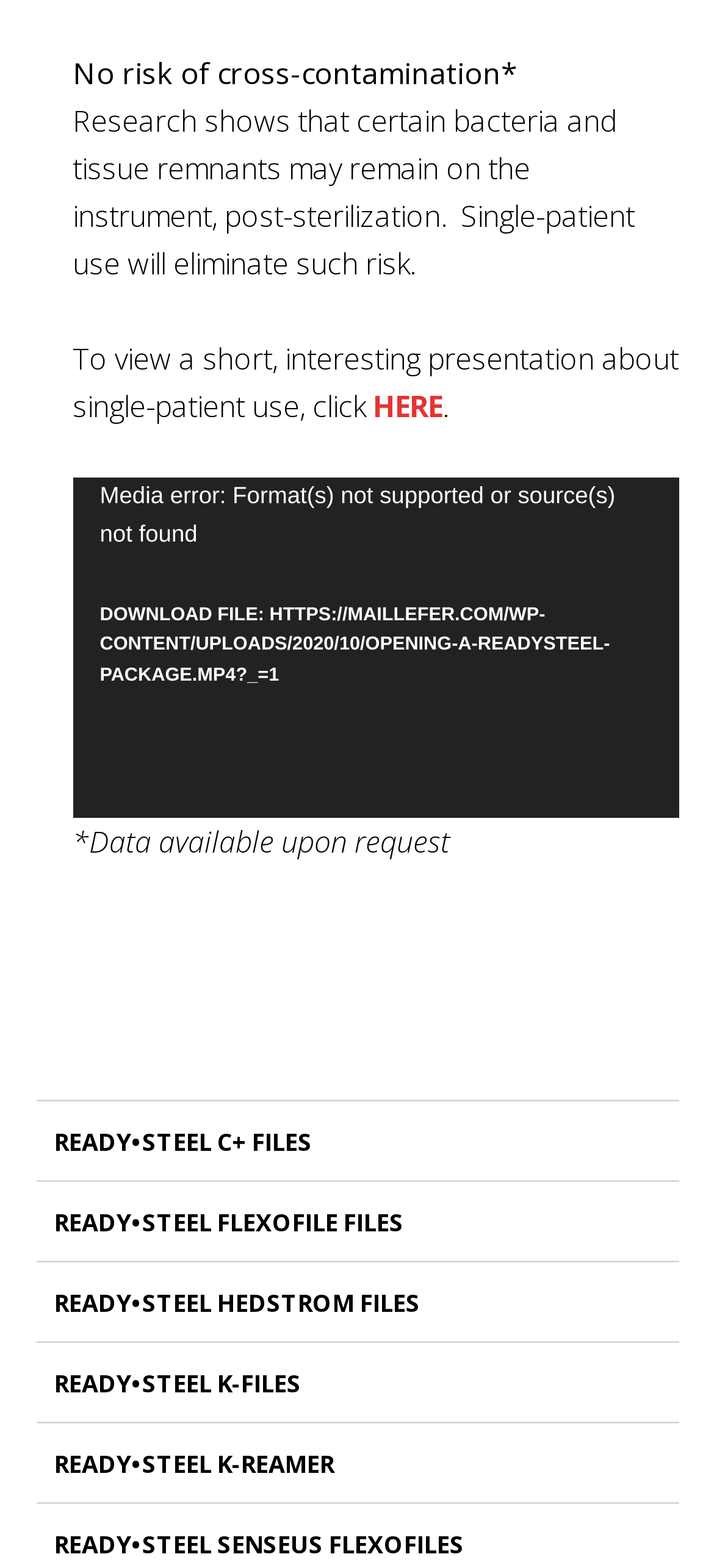Using the image as a reference, answer the following question in as much detail as possible:
What is the purpose of the links at the bottom?

The links at the bottom of the webpage, such as 'READY•STEEL C+ FILES', 'READY•STEEL FLEXOFILE FILES', etc., suggest that they are related to READY•STEEL files, possibly for download or access.